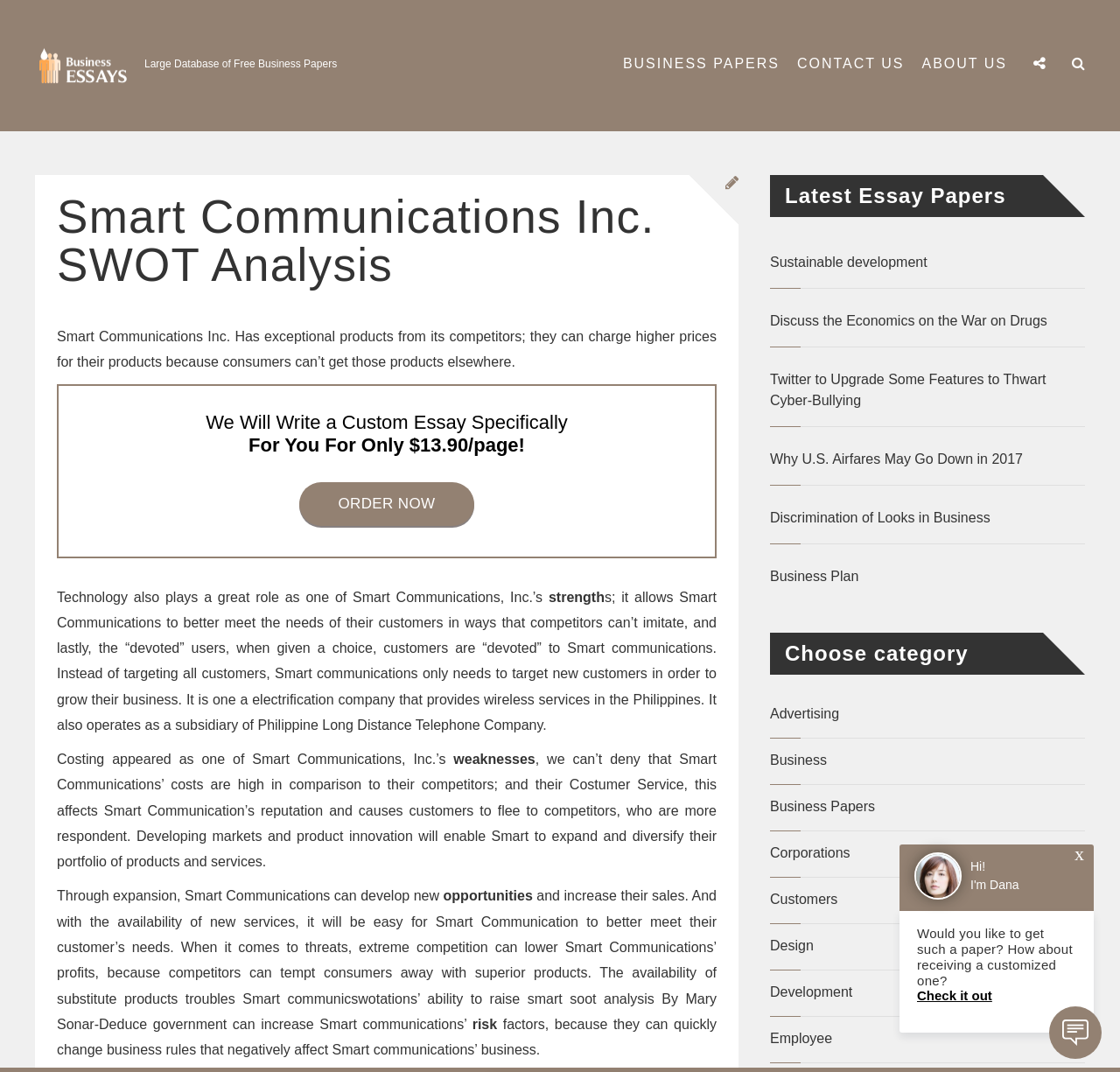Using the provided element description: "See All", identify the bounding box coordinates. The coordinates should be four floats between 0 and 1 in the order [left, top, right, bottom].

None